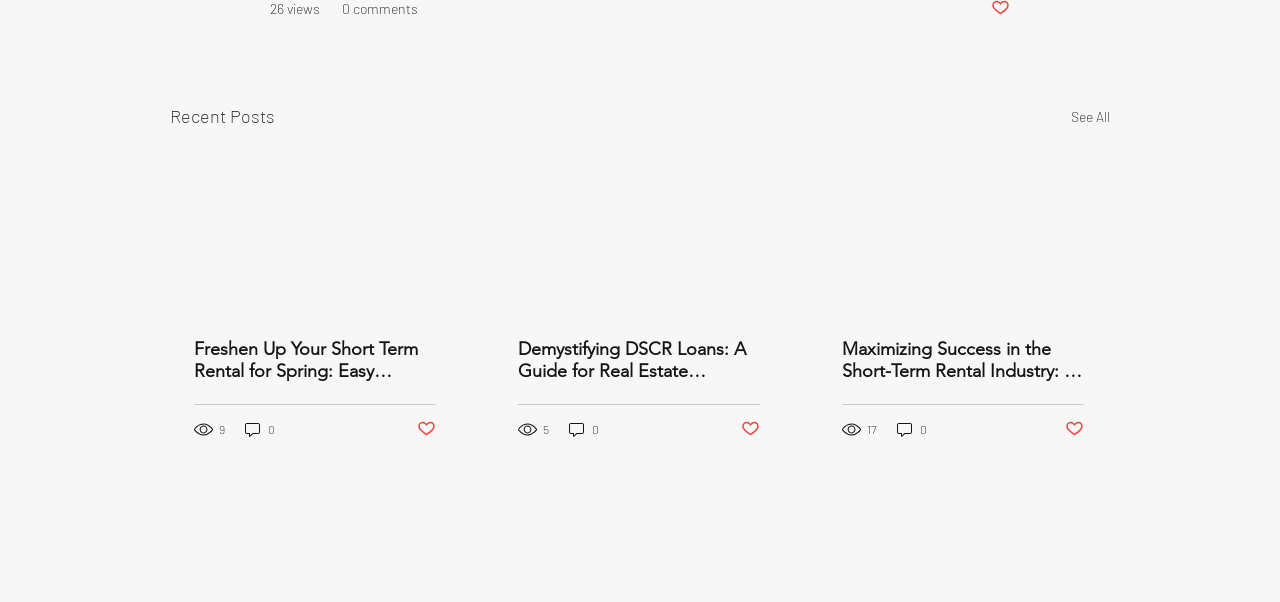How many views does the second article have?
Answer the question with a thorough and detailed explanation.

I looked at the second 'article' element [285] and found a 'generic' element [1030] with the text '5 views'.